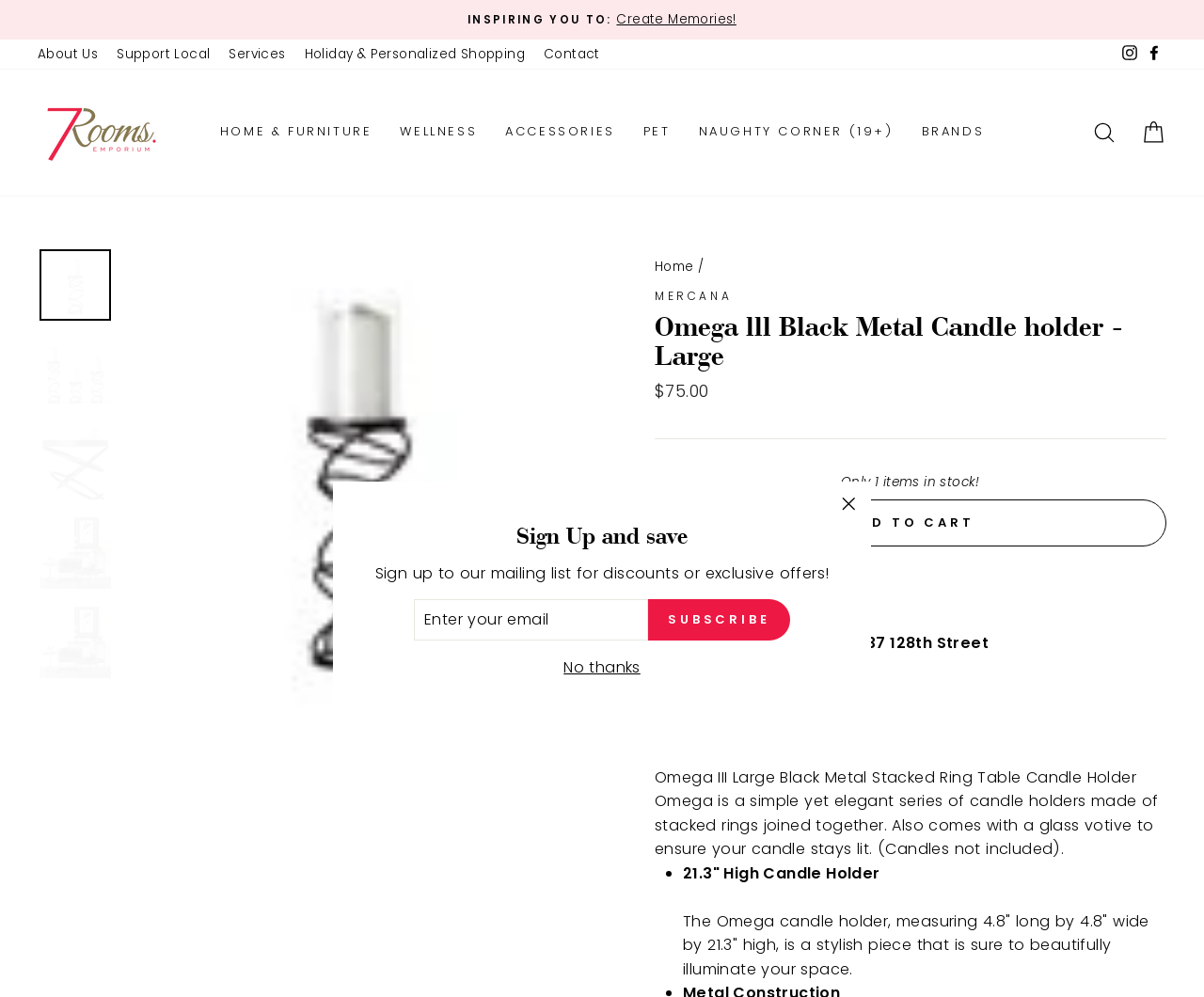Based on the image, please elaborate on the answer to the following question:
What is the price of the Omega III Large Black Metal Stacked Ring Table Candle Holder?

The price of the Omega III Large Black Metal Stacked Ring Table Candle Holder can be found in the product description section, where it is stated as 'Regular price $75.00'.